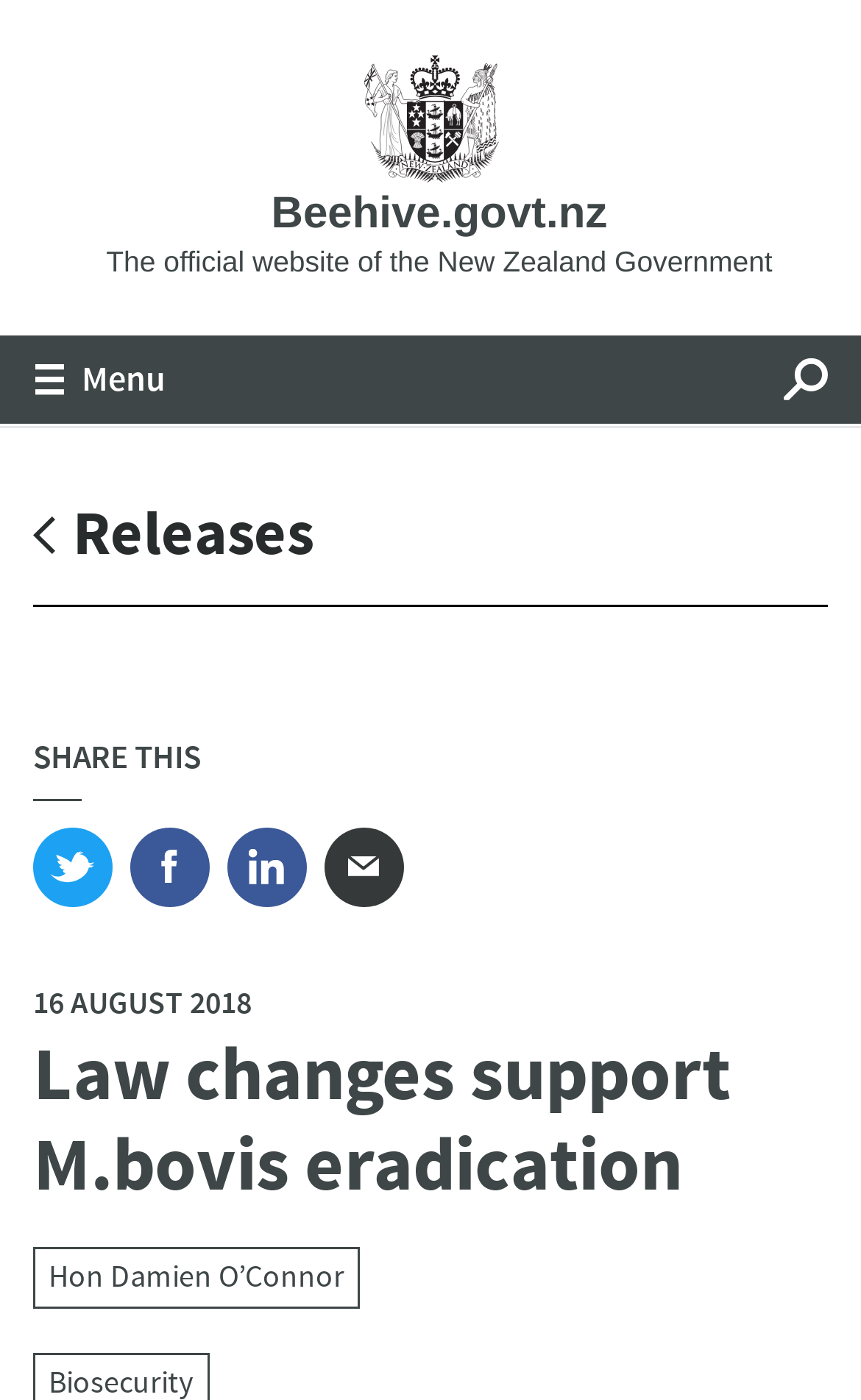Who is the author of the news release?
Give a single word or phrase answer based on the content of the image.

Hon Damien O’Connor